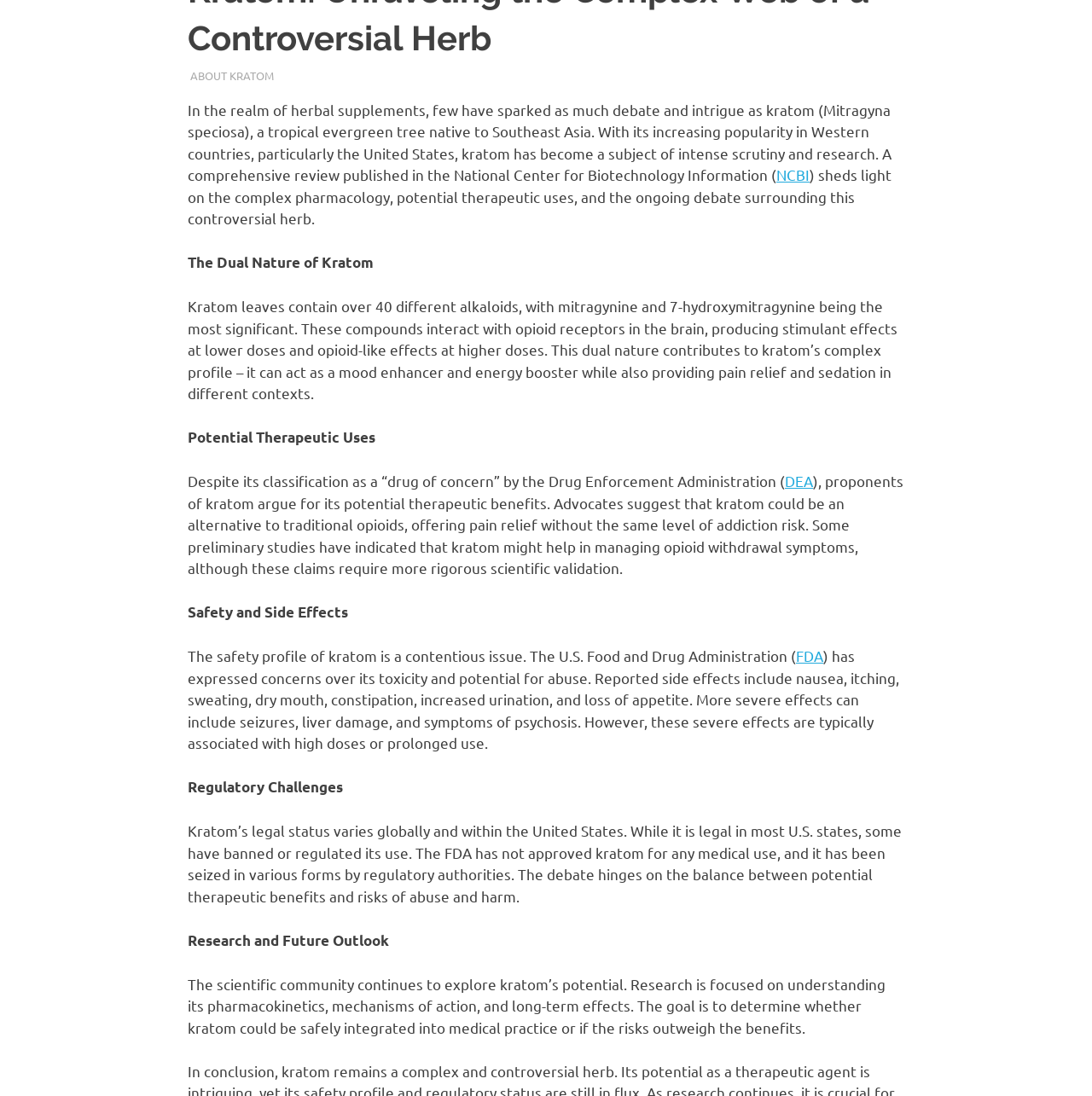Return the bounding box coordinates of the UI element that corresponds to this description: "Staff". The coordinates must be given as four float numbers in the range of 0 and 1, [left, top, right, bottom].

[0.174, 0.062, 0.202, 0.075]